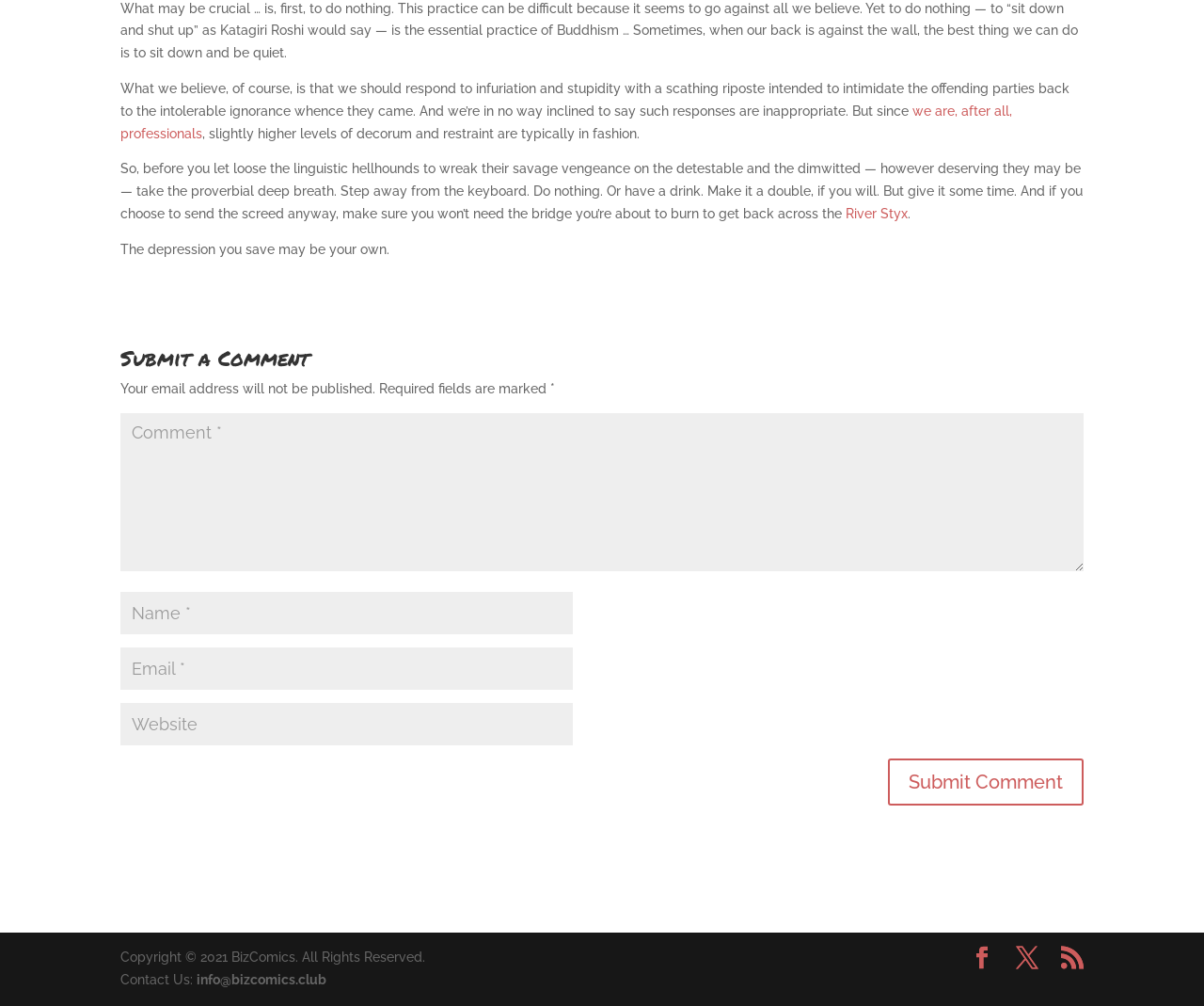Locate the bounding box coordinates of the element to click to perform the following action: 'Click the 'River Styx' link'. The coordinates should be given as four float values between 0 and 1, in the form of [left, top, right, bottom].

[0.702, 0.205, 0.754, 0.22]